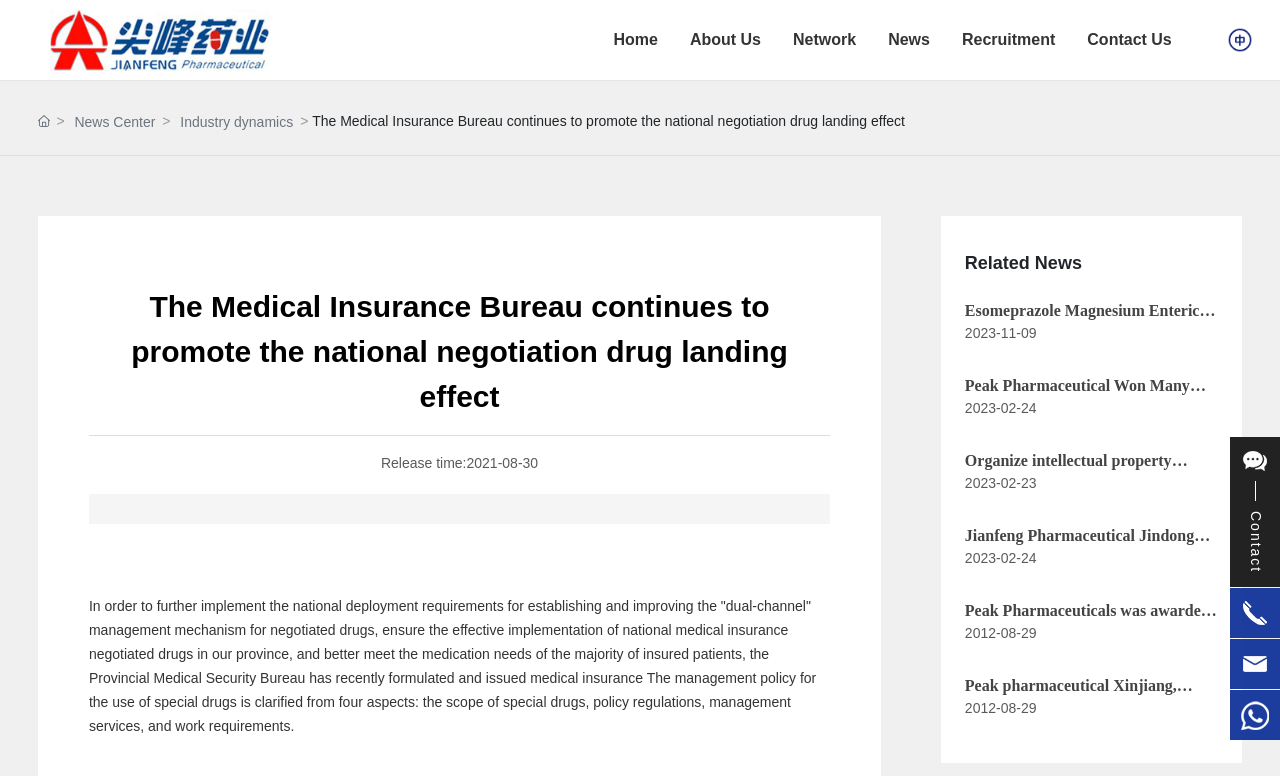Ascertain the bounding box coordinates for the UI element detailed here: "Recruitment". The coordinates should be provided as [left, top, right, bottom] with each value being a float between 0 and 1.

[0.752, 0.0, 0.824, 0.103]